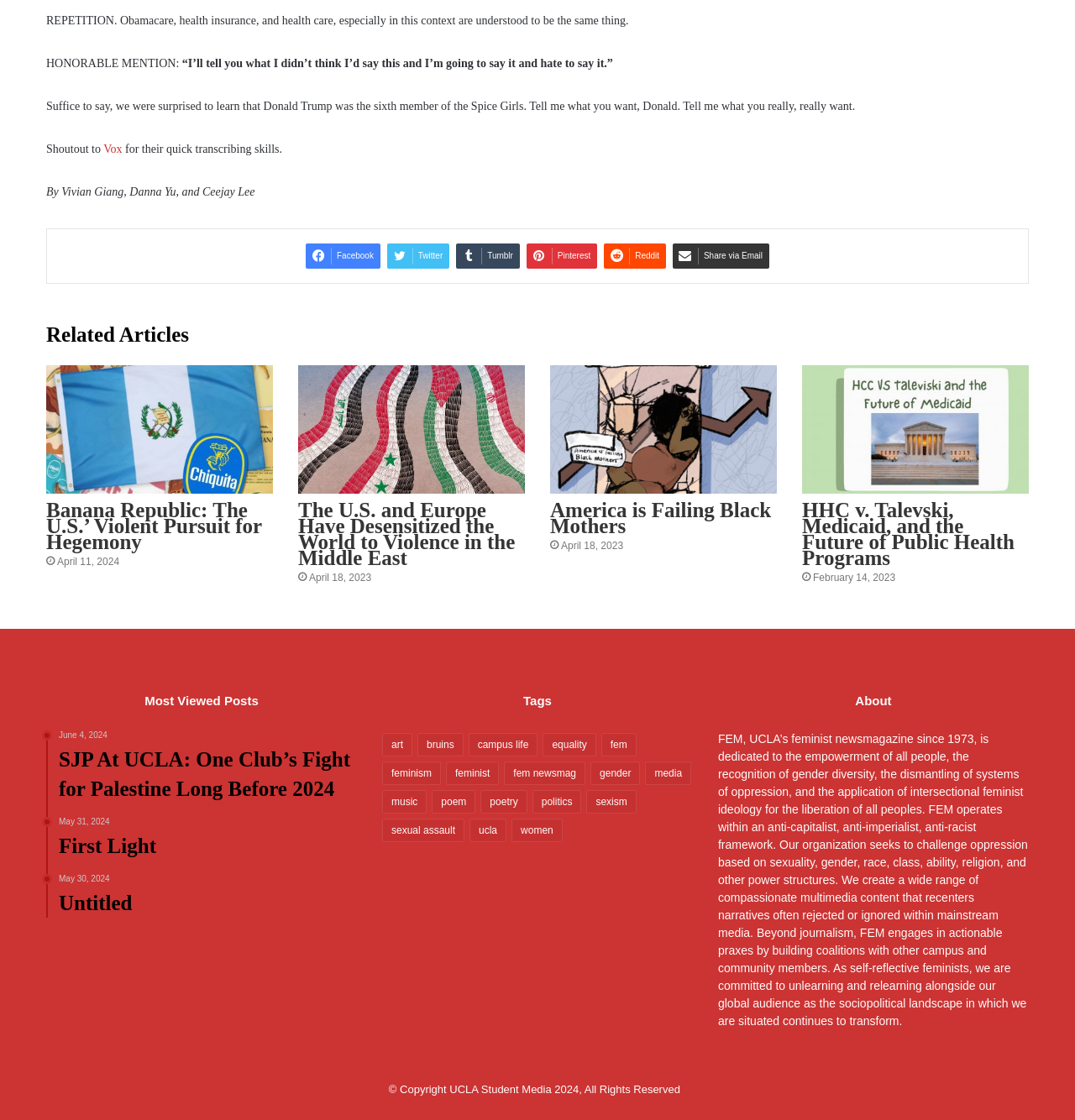What is the date of the article 'HHC v. Talevski, Medicaid, and the Future of Public Health Programs'?
Using the image provided, answer with just one word or phrase.

February 14, 2023